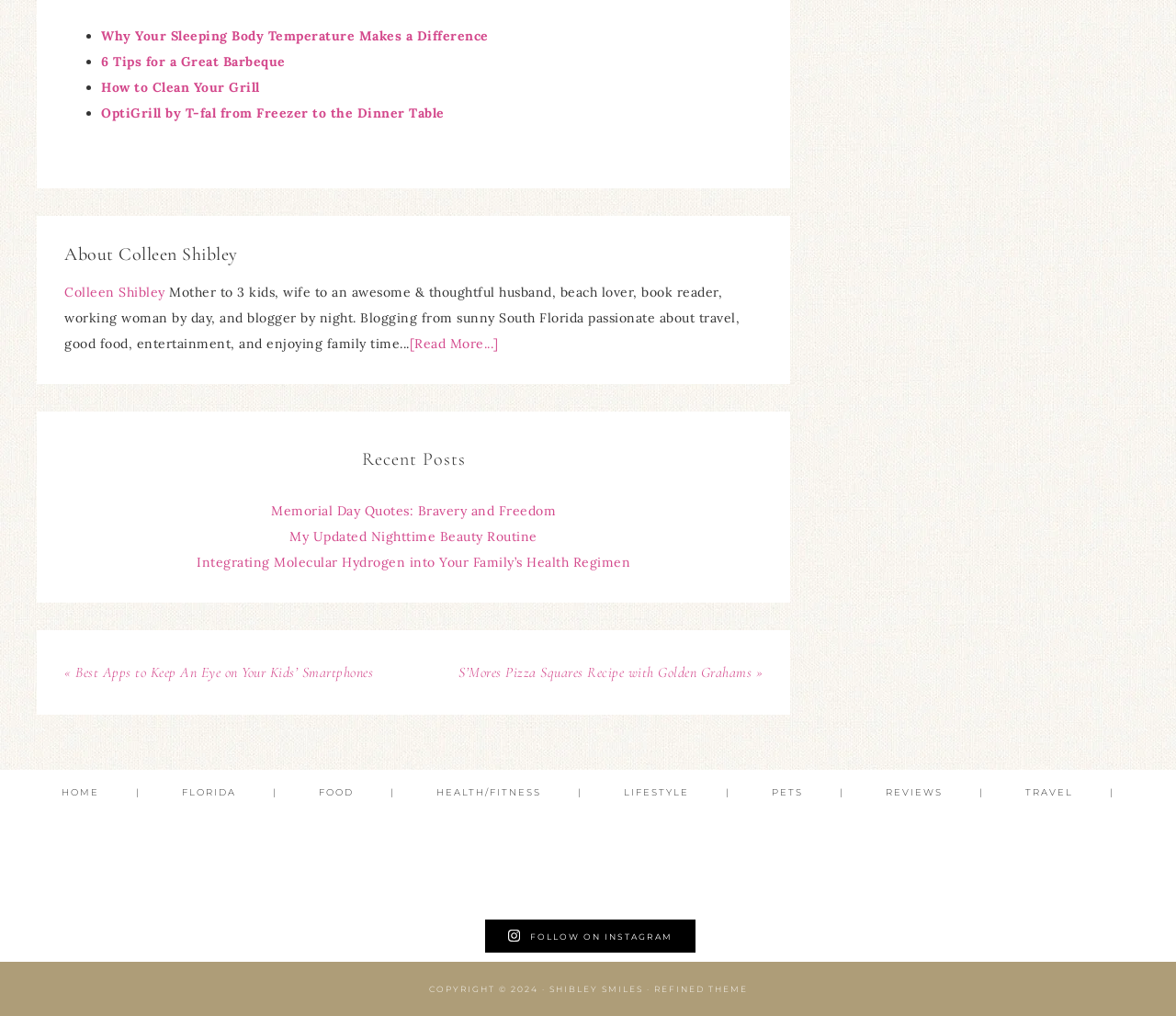By analyzing the image, answer the following question with a detailed response: What is the name of the luggage brand reviewed in the blog post?

I found the answer by looking at the text of the link 'My daughter and I just got back from our #cruise a My daughter and I just got back from our #cruise and as promised I’m excited to share with you our review of the @level8_official luggage.'